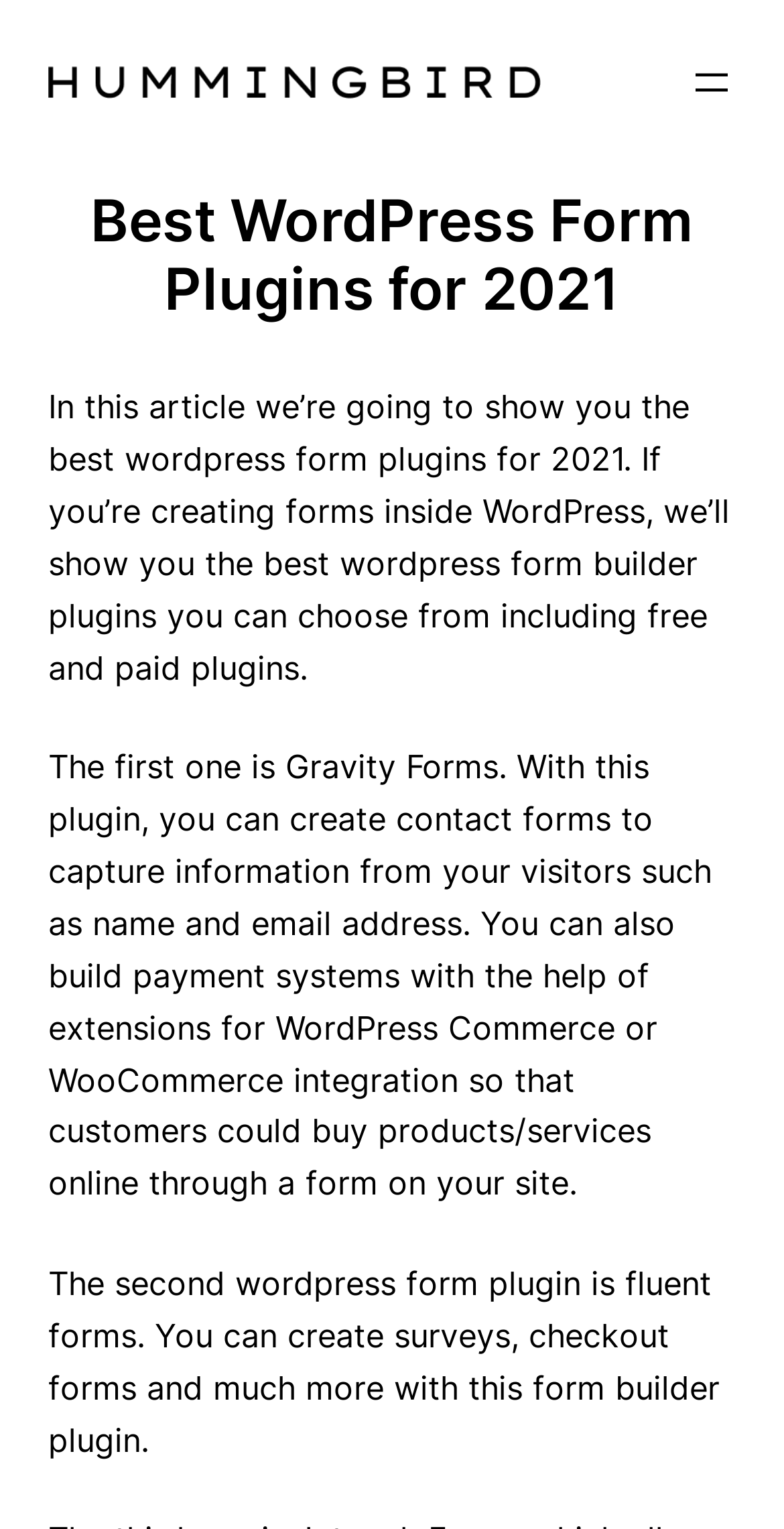Reply to the question below using a single word or brief phrase:
How many form plugins are mentioned?

Three